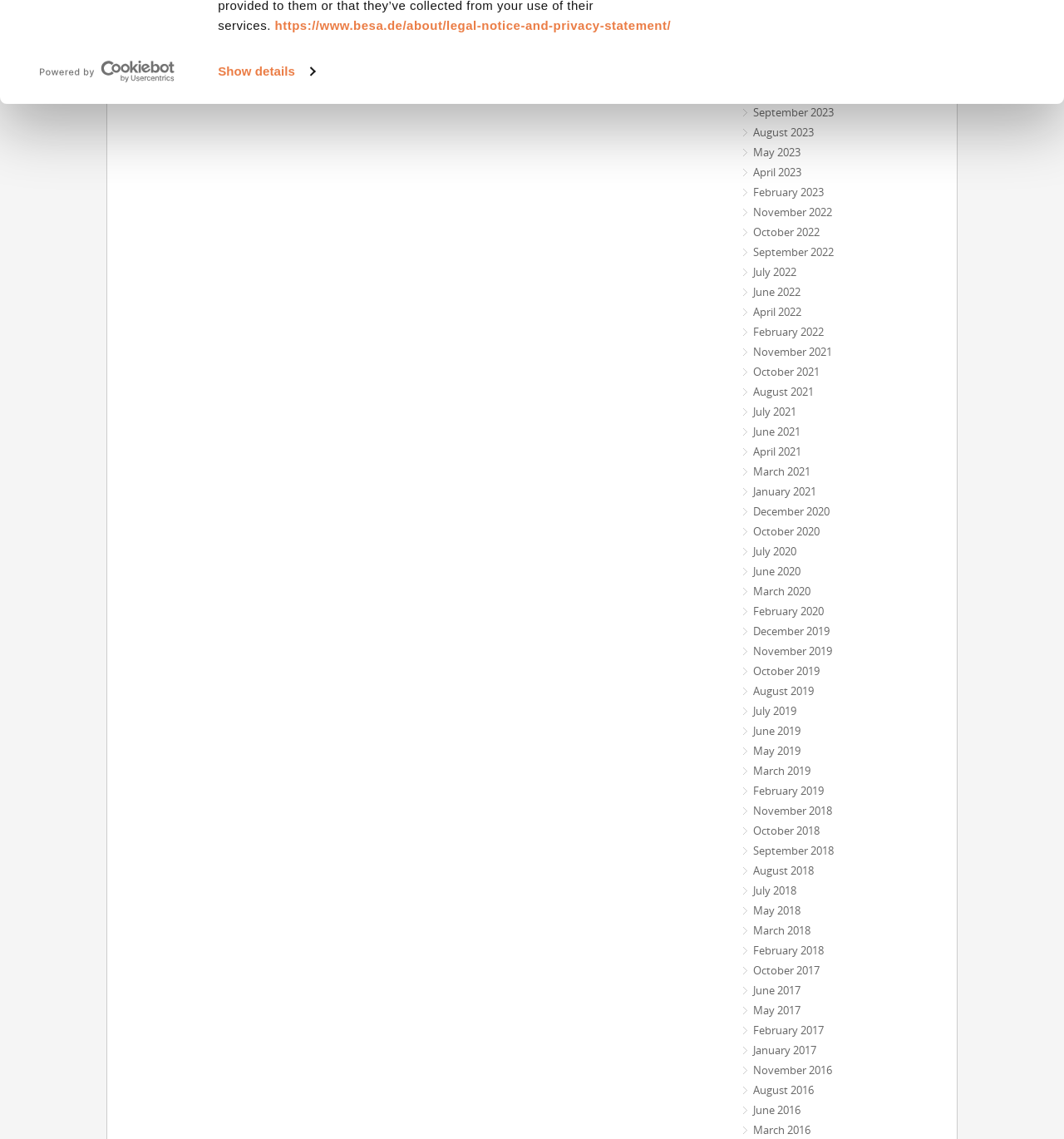How many months are listed in 2023?
Please provide a comprehensive answer based on the details in the screenshot.

By counting the number of links with '2023' in the text, I can see that there are 5 months listed in 2023: April 2023, May 2023, August 2023, September 2023, and October 2023.